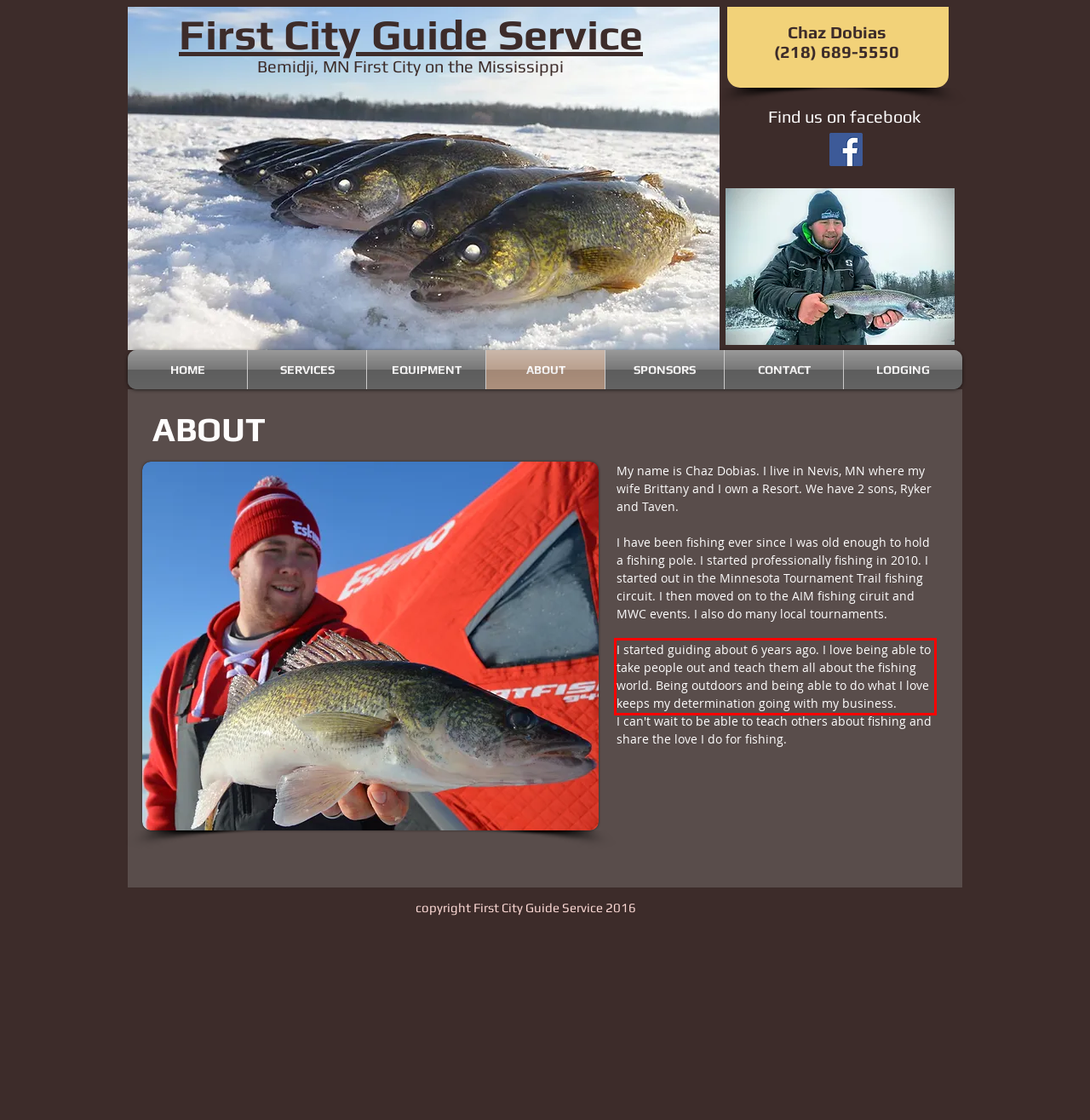Given the screenshot of the webpage, identify the red bounding box, and recognize the text content inside that red bounding box.

I started guiding about 6 years ago. I love being able to take people out and teach them all about the fishing world. Being outdoors and being able to do what I love keeps my determination going with my business.